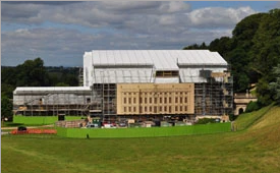Look at the image and give a detailed response to the following question: What is the atmosphere of the scene?

The caption describes the scene as having a serene yet industrious atmosphere, which is created by the combination of the rolling hills and partly cloudy sky in the background, and the active construction efforts in the foreground.